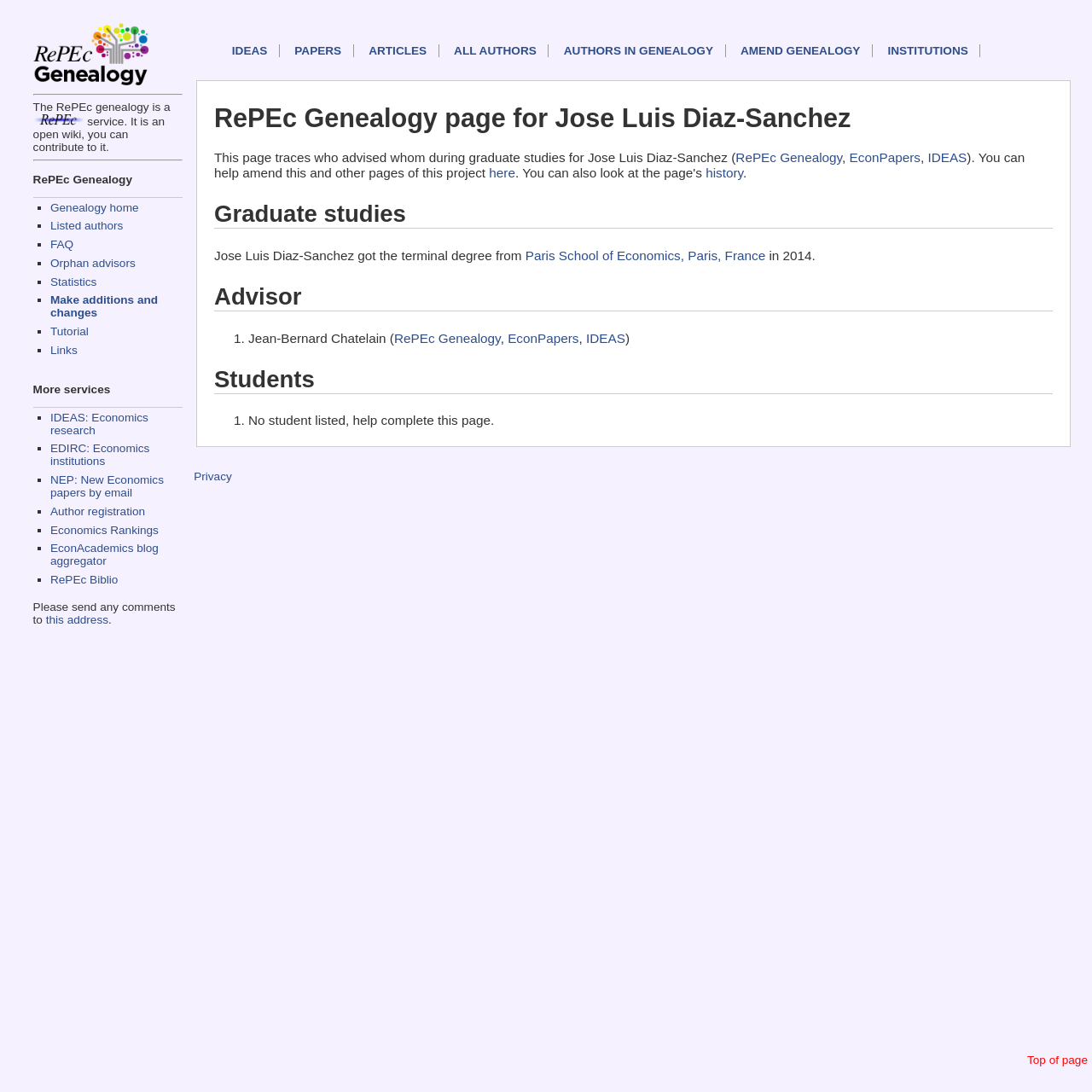Use a single word or phrase to answer this question: 
Who is the advisor of Jose Luis Diaz-Sanchez?

Jean-Bernard Chatelain